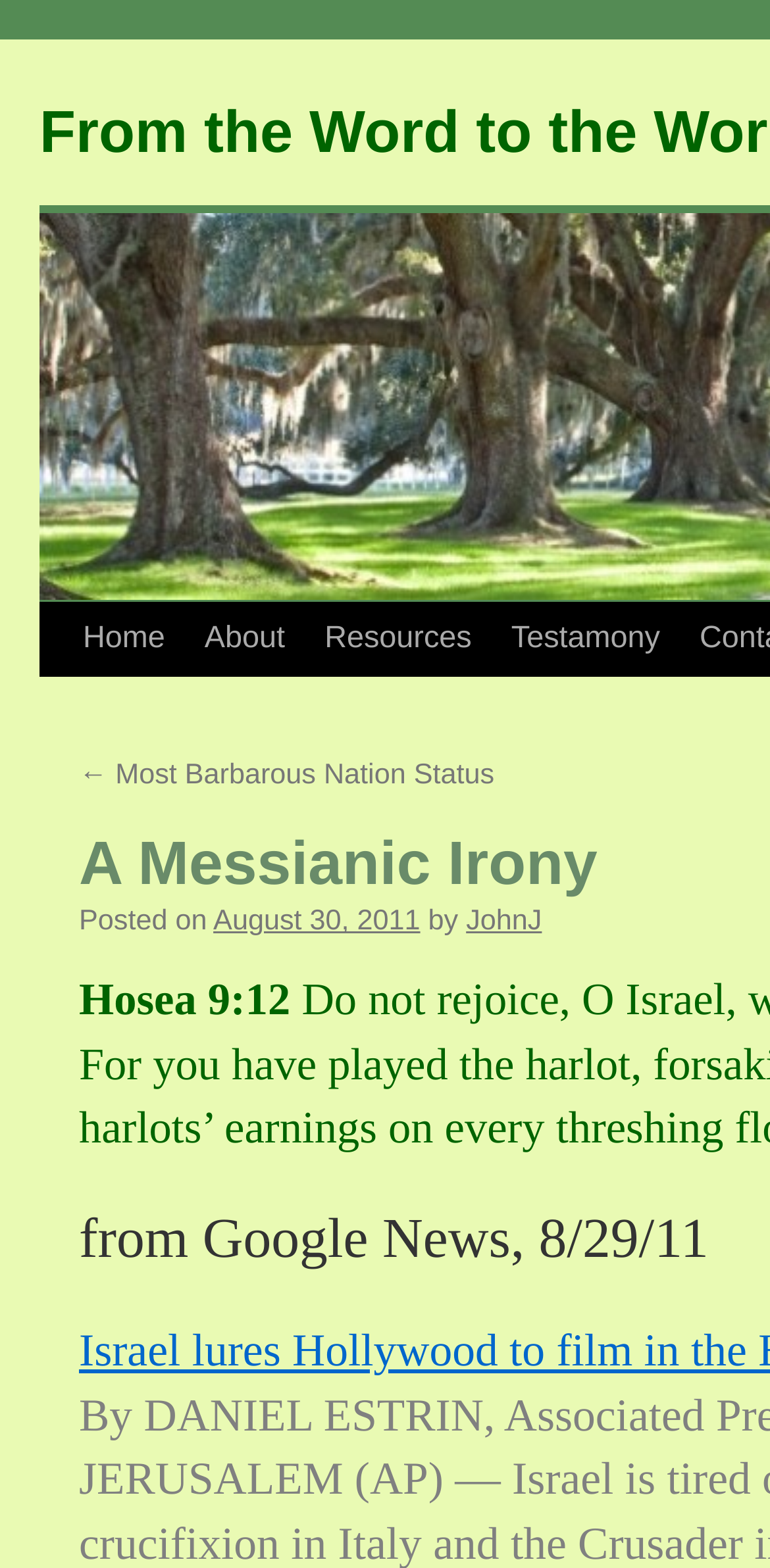Identify the primary heading of the webpage and provide its text.

A Messianic Irony